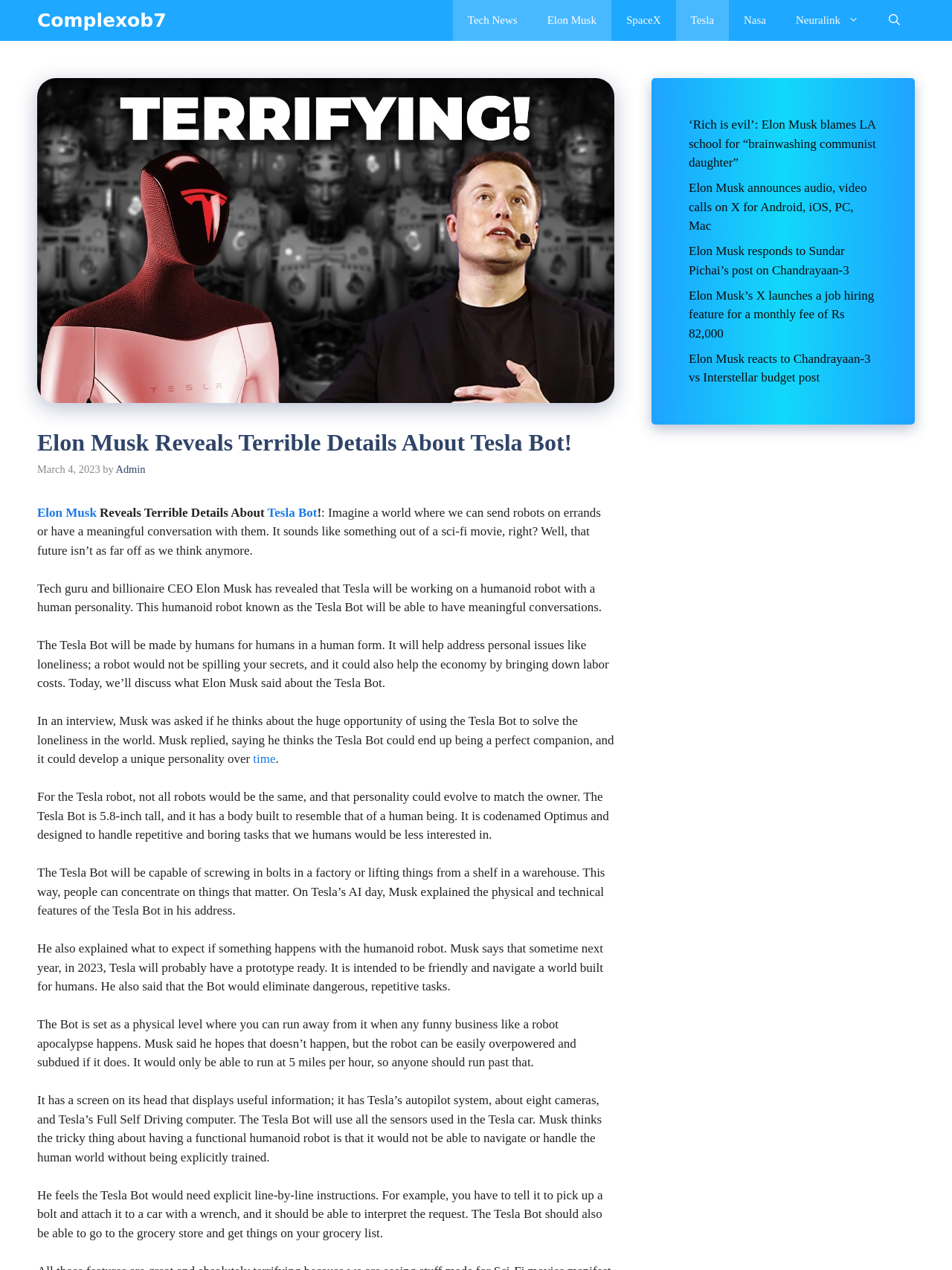Pinpoint the bounding box coordinates of the element that must be clicked to accomplish the following instruction: "Click on the link to read about Elon Musk's reveal of the Tesla Bot". The coordinates should be in the format of four float numbers between 0 and 1, i.e., [left, top, right, bottom].

[0.039, 0.337, 0.645, 0.359]